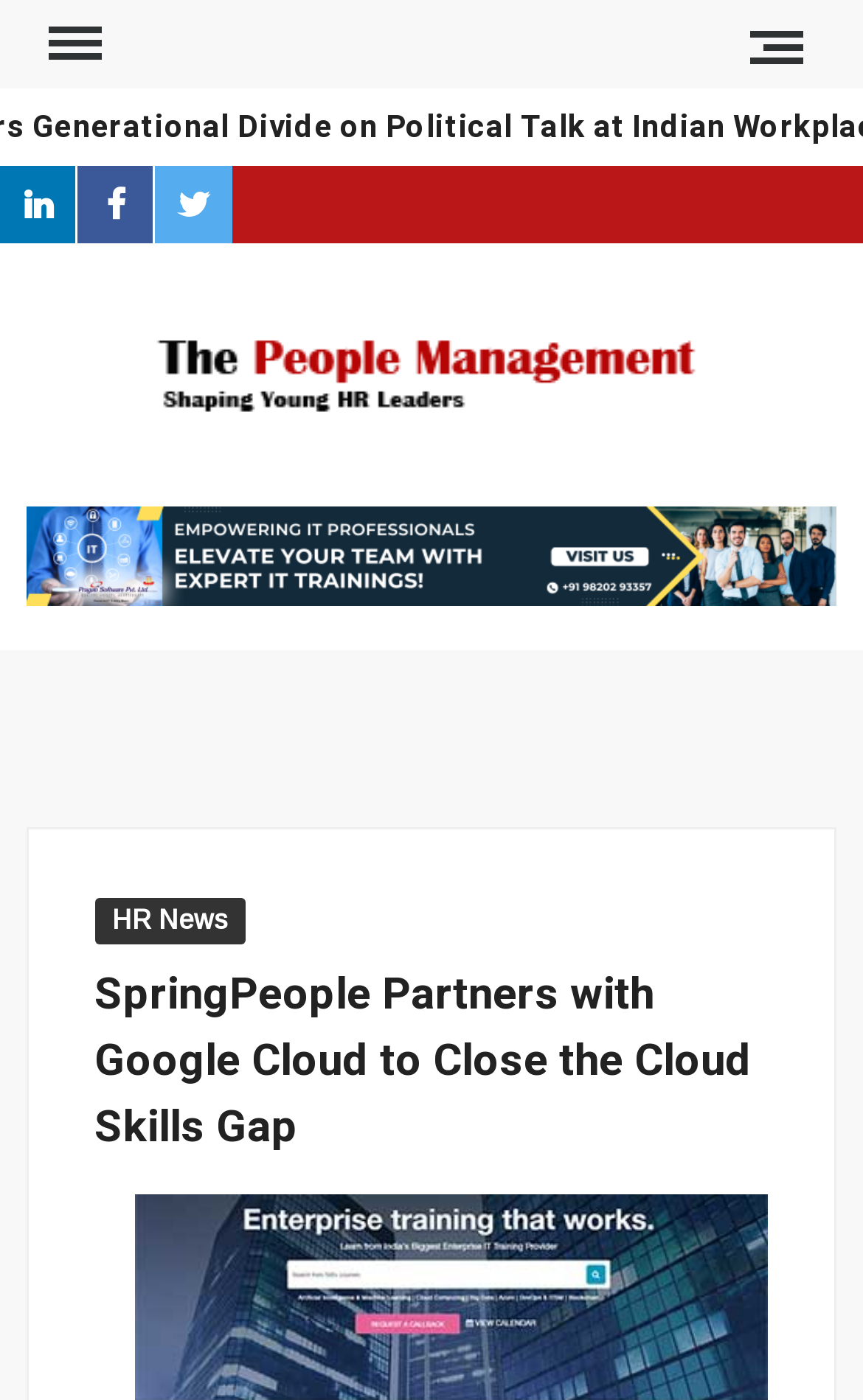Answer the question in one word or a short phrase:
What is the primary menu button's initial state?

Not expanded